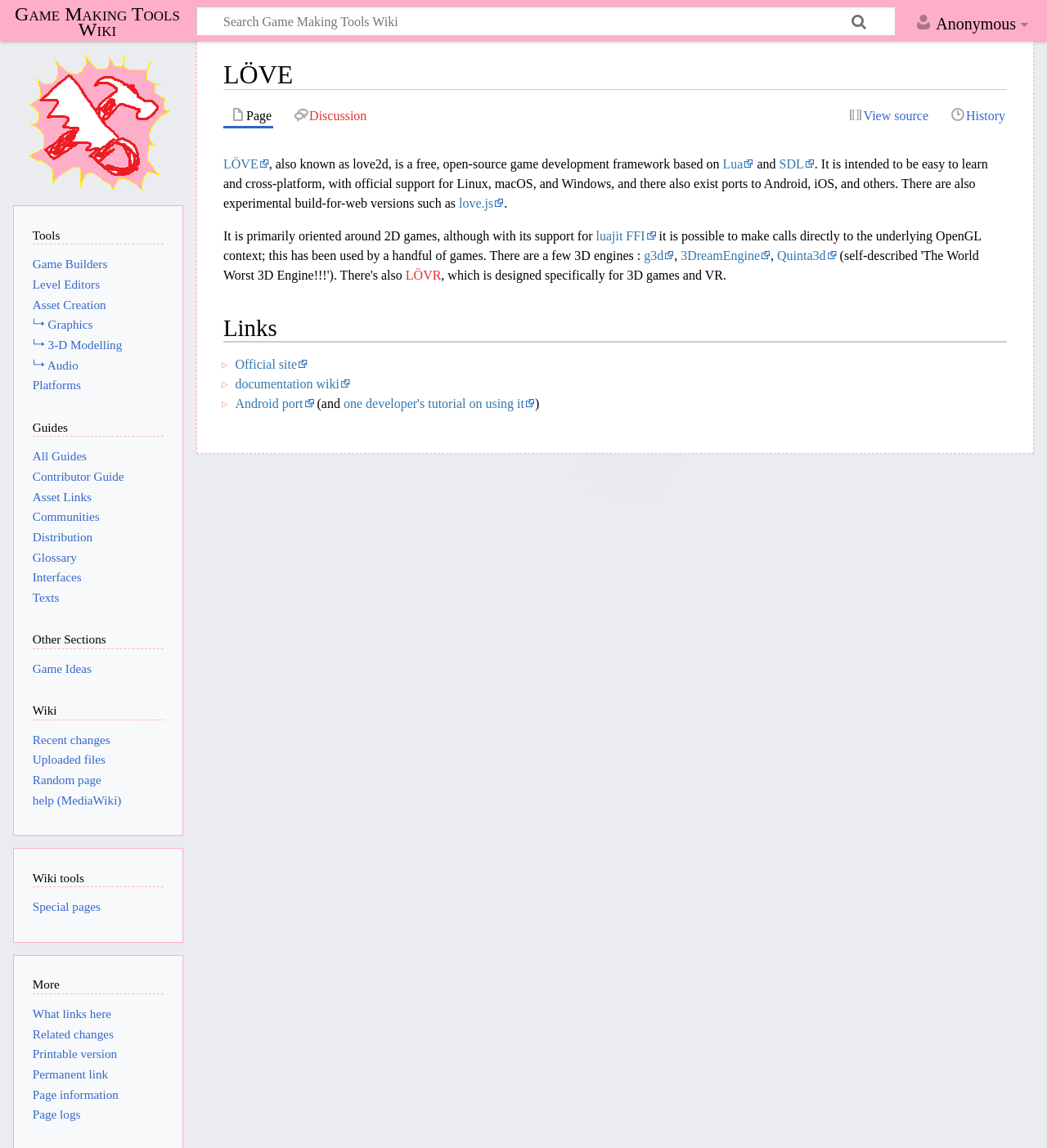Locate the bounding box coordinates of the area where you should click to accomplish the instruction: "Sign Up for Stories".

None